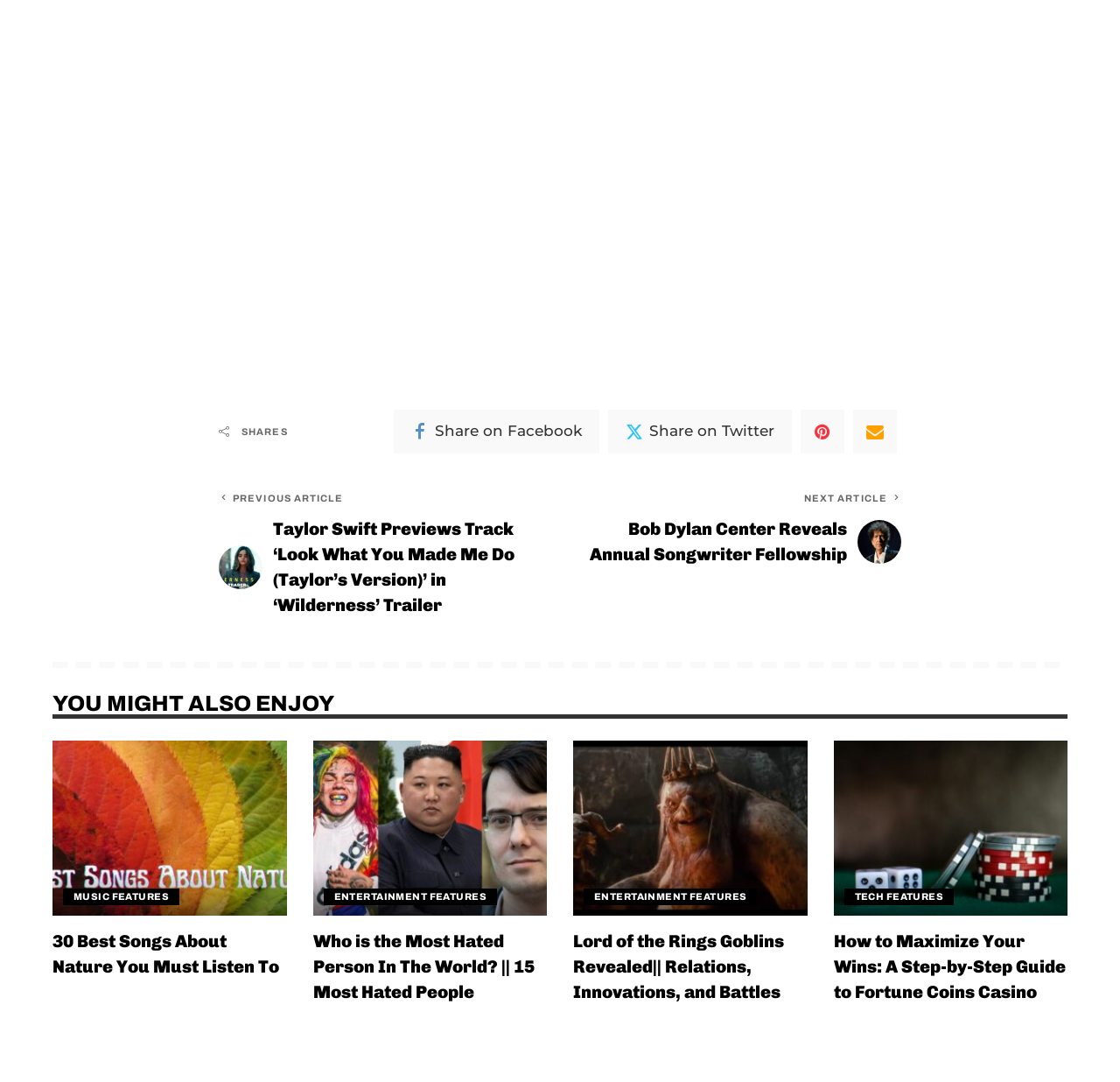Specify the bounding box coordinates of the element's region that should be clicked to achieve the following instruction: "Learn about Lord of the Rings Goblins". The bounding box coordinates consist of four float numbers between 0 and 1, in the format [left, top, right, bottom].

[0.512, 0.684, 0.721, 0.847]